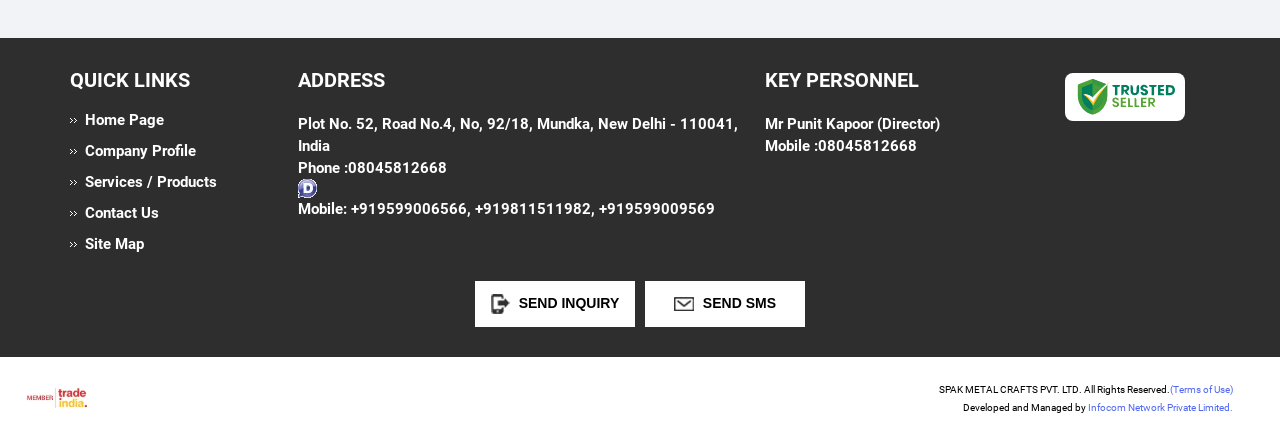Find the bounding box coordinates for the HTML element described in this sentence: "Infocom Network Private Limited.". Provide the coordinates as four float numbers between 0 and 1, in the format [left, top, right, bottom].

[0.85, 0.92, 0.963, 0.945]